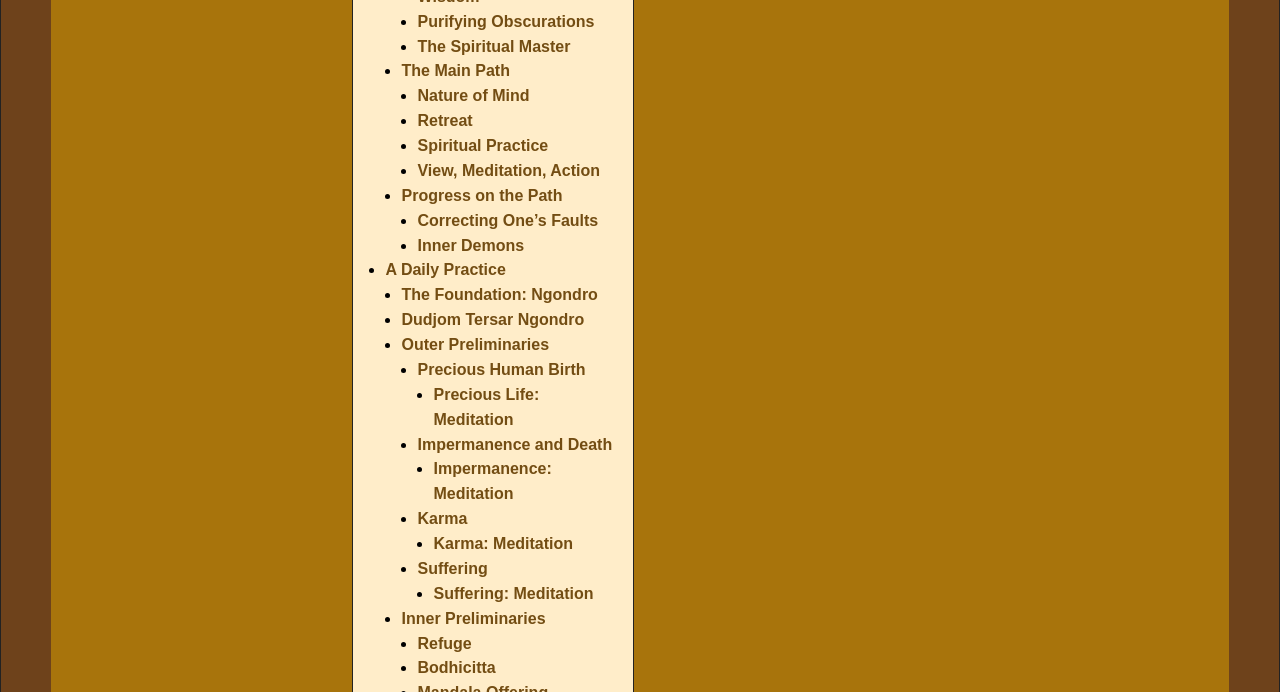Determine the bounding box coordinates of the section I need to click to execute the following instruction: "Send email to info@vtec.gr". Provide the coordinates as four float numbers between 0 and 1, i.e., [left, top, right, bottom].

None